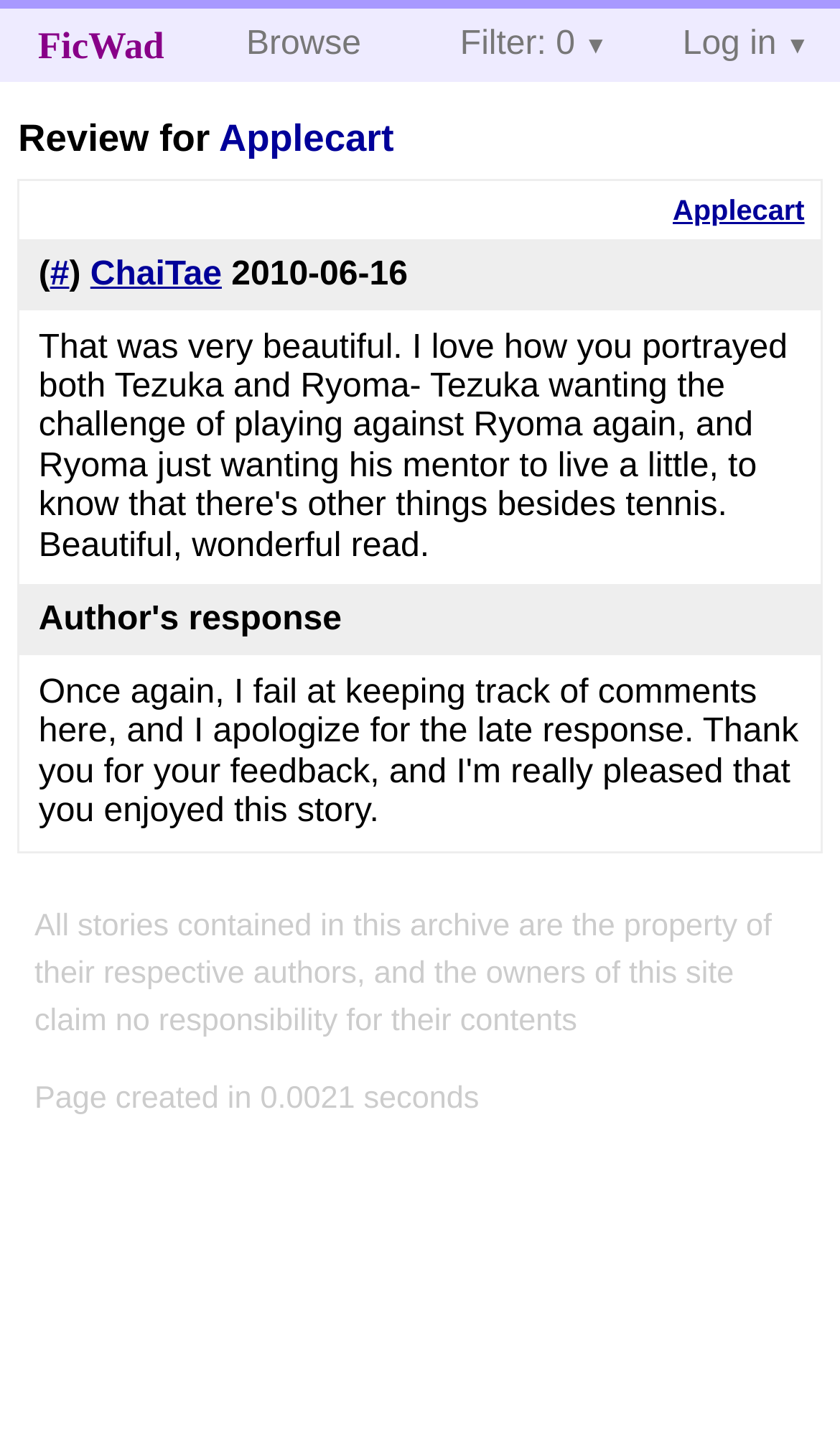Can you determine the bounding box coordinates of the area that needs to be clicked to fulfill the following instruction: "Log in to account"?

[0.772, 0.006, 1.0, 0.058]